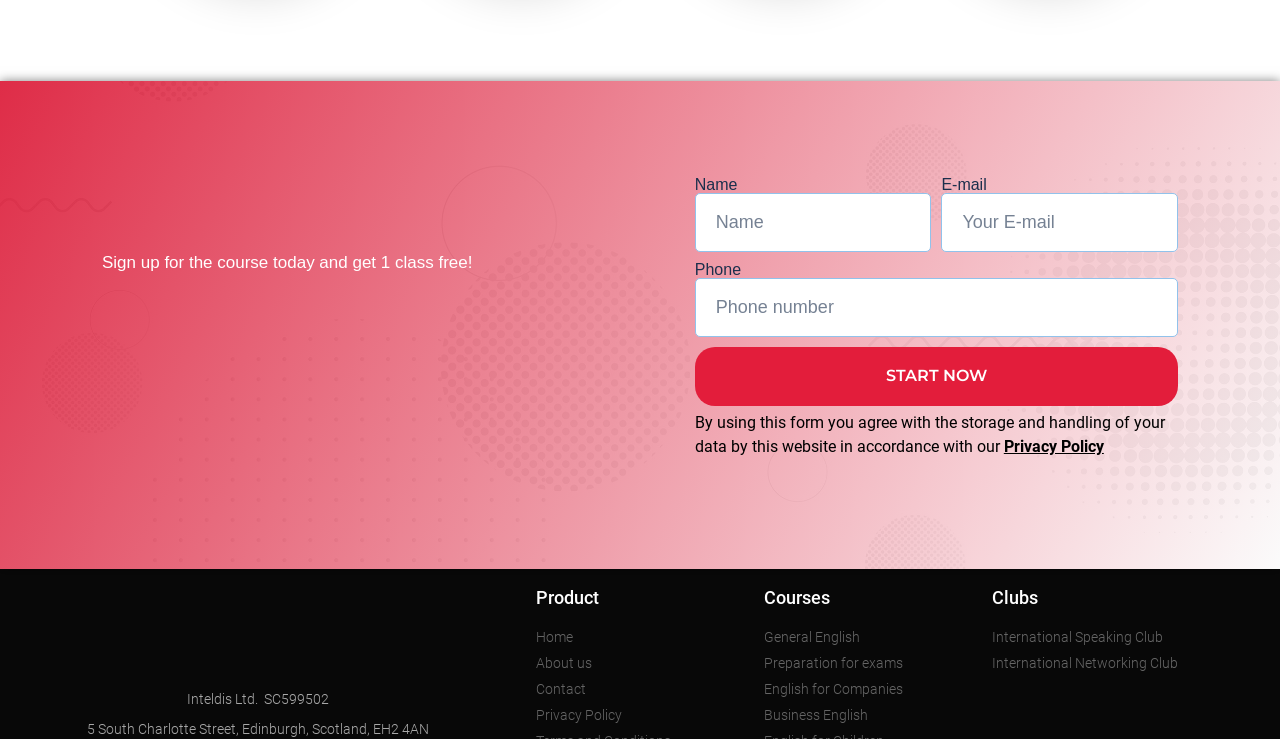Specify the bounding box coordinates (top-left x, top-left y, bottom-right x, bottom-right y) of the UI element in the screenshot that matches this description: English for Companies

[0.597, 0.919, 0.759, 0.947]